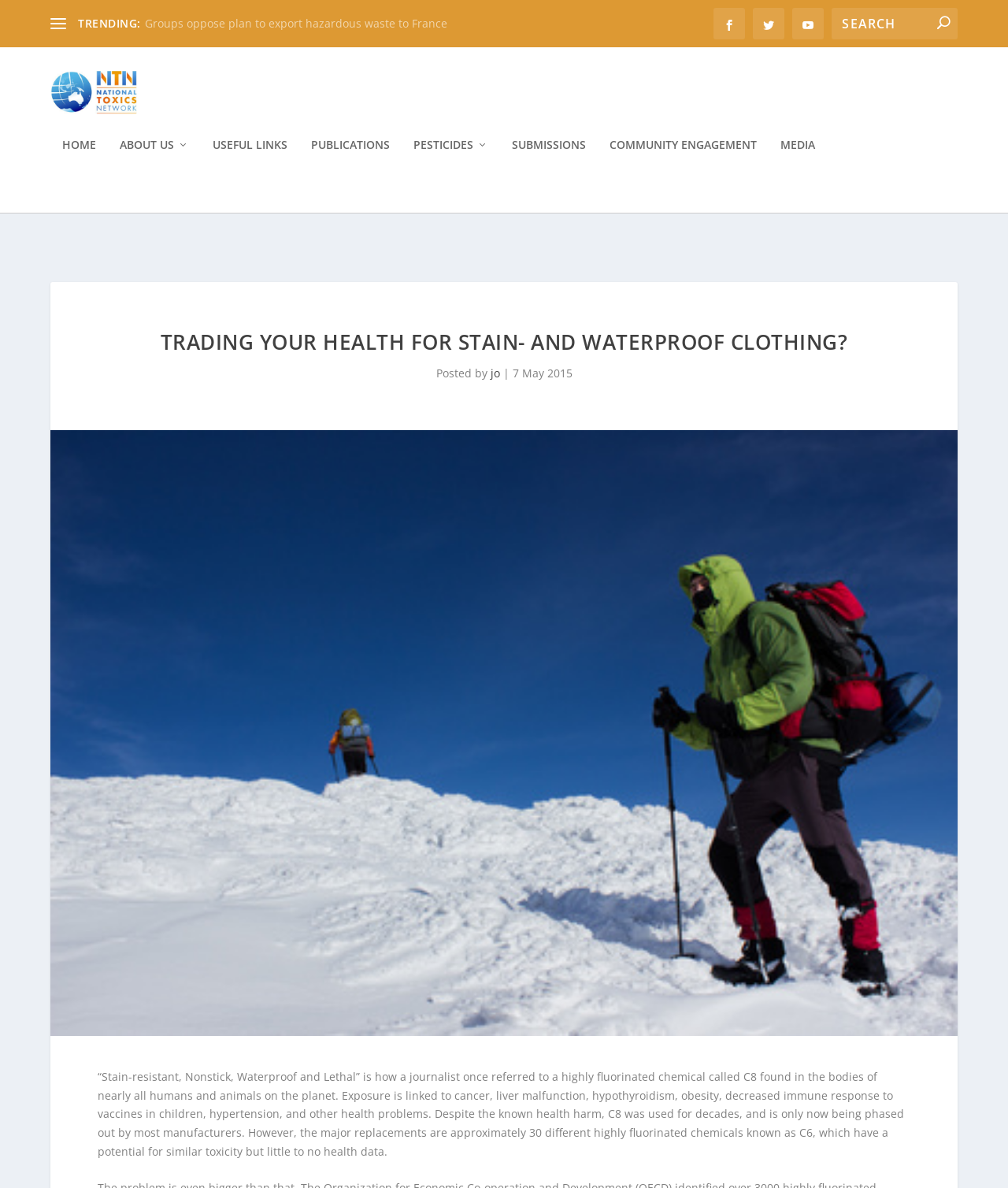Answer the following inquiry with a single word or phrase:
What is the date of the article?

7 May 2015